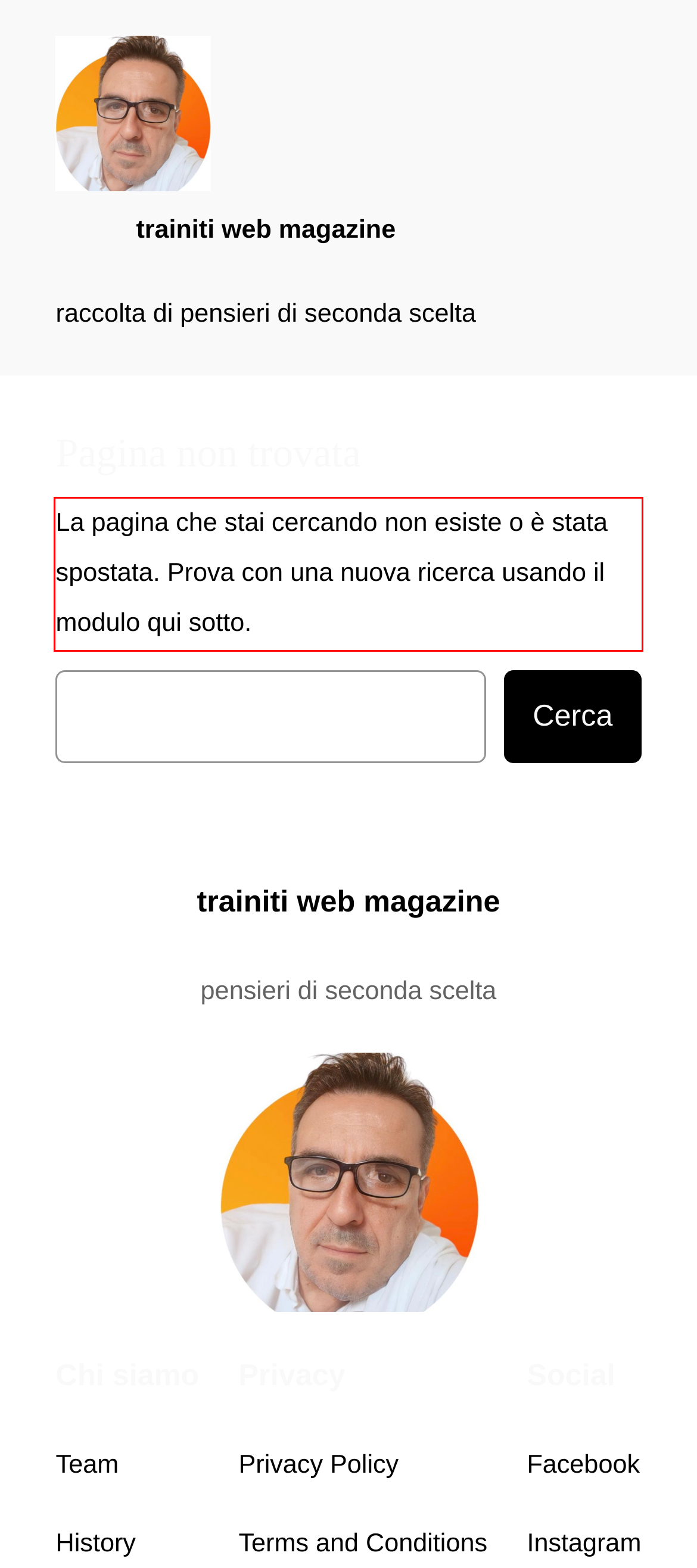Please perform OCR on the text within the red rectangle in the webpage screenshot and return the text content.

La pagina che stai cercando non esiste o è stata spostata. Prova con una nuova ricerca usando il modulo qui sotto.